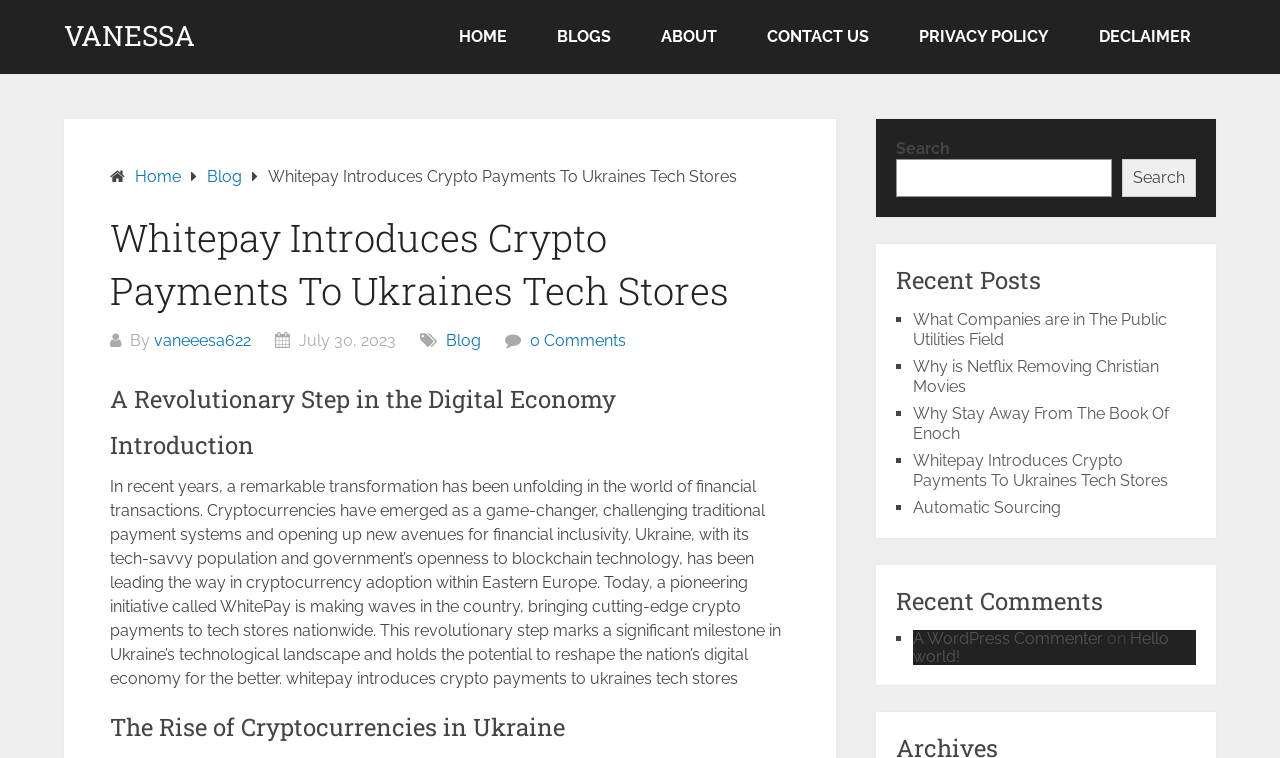What is the name of the initiative introducing crypto payments to Ukraine's tech stores?
Answer with a single word or short phrase according to what you see in the image.

WhitePay